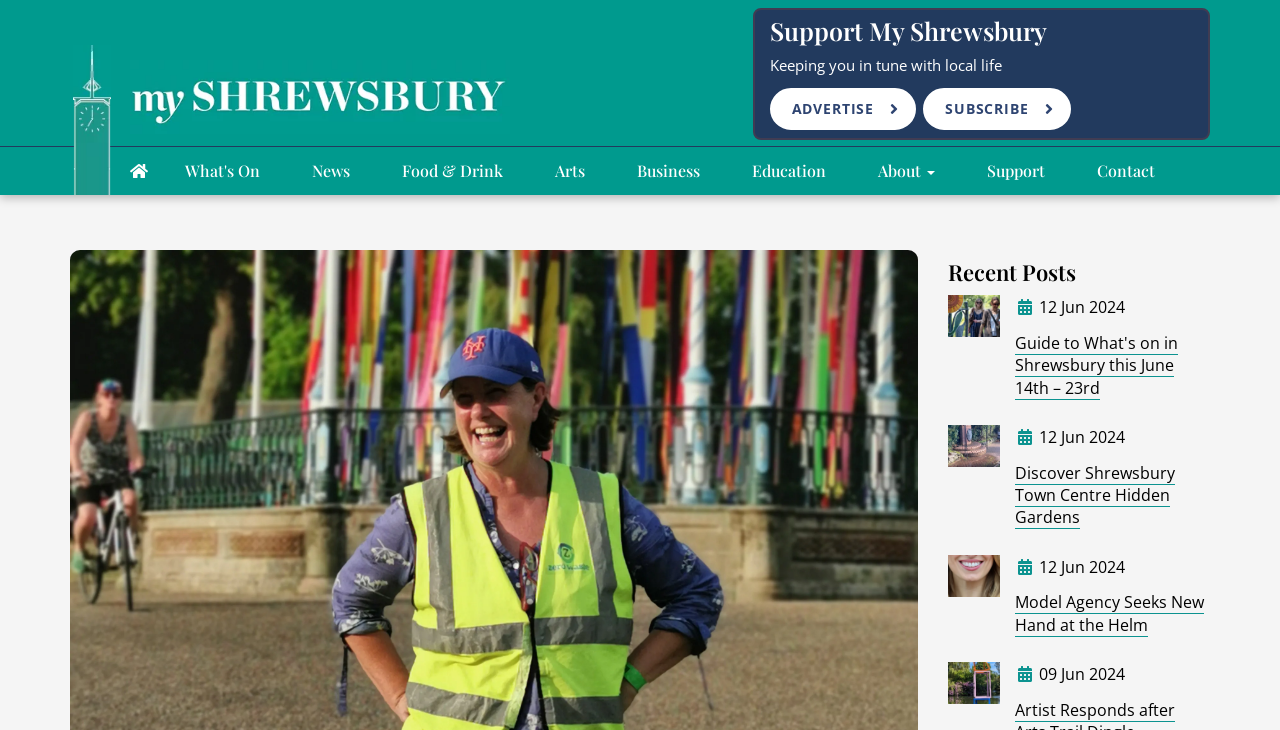Locate the bounding box coordinates of the item that should be clicked to fulfill the instruction: "Read 'Guide to What's on in Shrewsbury this June 14th – 23rd'".

[0.793, 0.454, 0.92, 0.547]